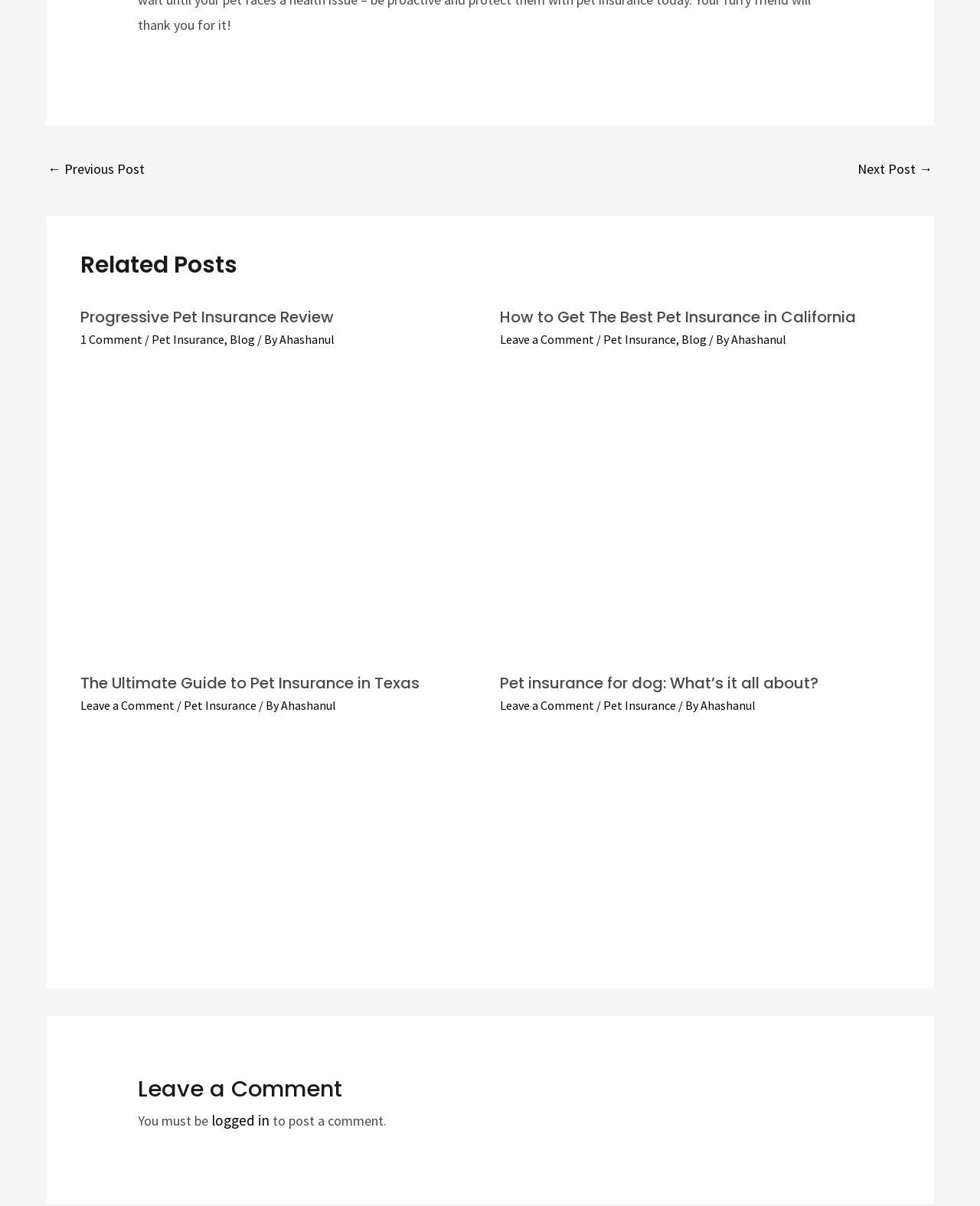From the screenshot, find the bounding box of the UI element matching this description: "Progressive Pet Insurance Review". Supply the bounding box coordinates in the form [left, top, right, bottom], each a float between 0 and 1.

[0.082, 0.215, 0.341, 0.232]